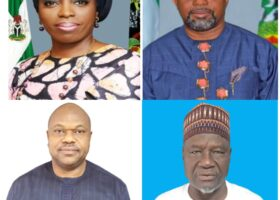What is the significance of the man's cap in the bottom-right?
Please answer the question with a detailed response using the information from the screenshot.

The man in the bottom-right is seen in traditional attire with a distinctive cap, which suggests cultural significance, possibly indicating his cultural background or affiliation.